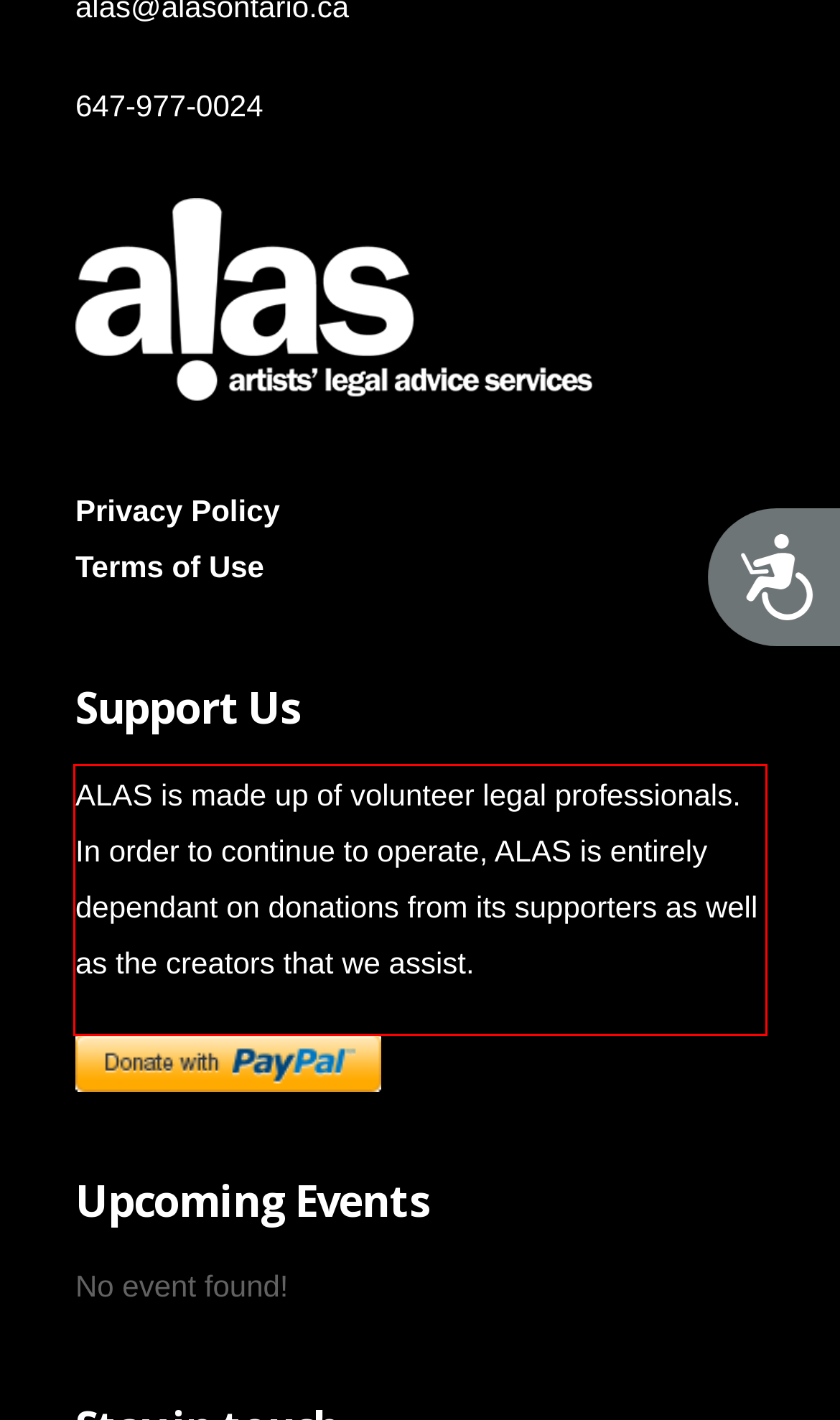You are given a webpage screenshot with a red bounding box around a UI element. Extract and generate the text inside this red bounding box.

ALAS is made up of volunteer legal professionals. In order to continue to operate, ALAS is entirely dependant on donations from its supporters as well as the creators that we assist.